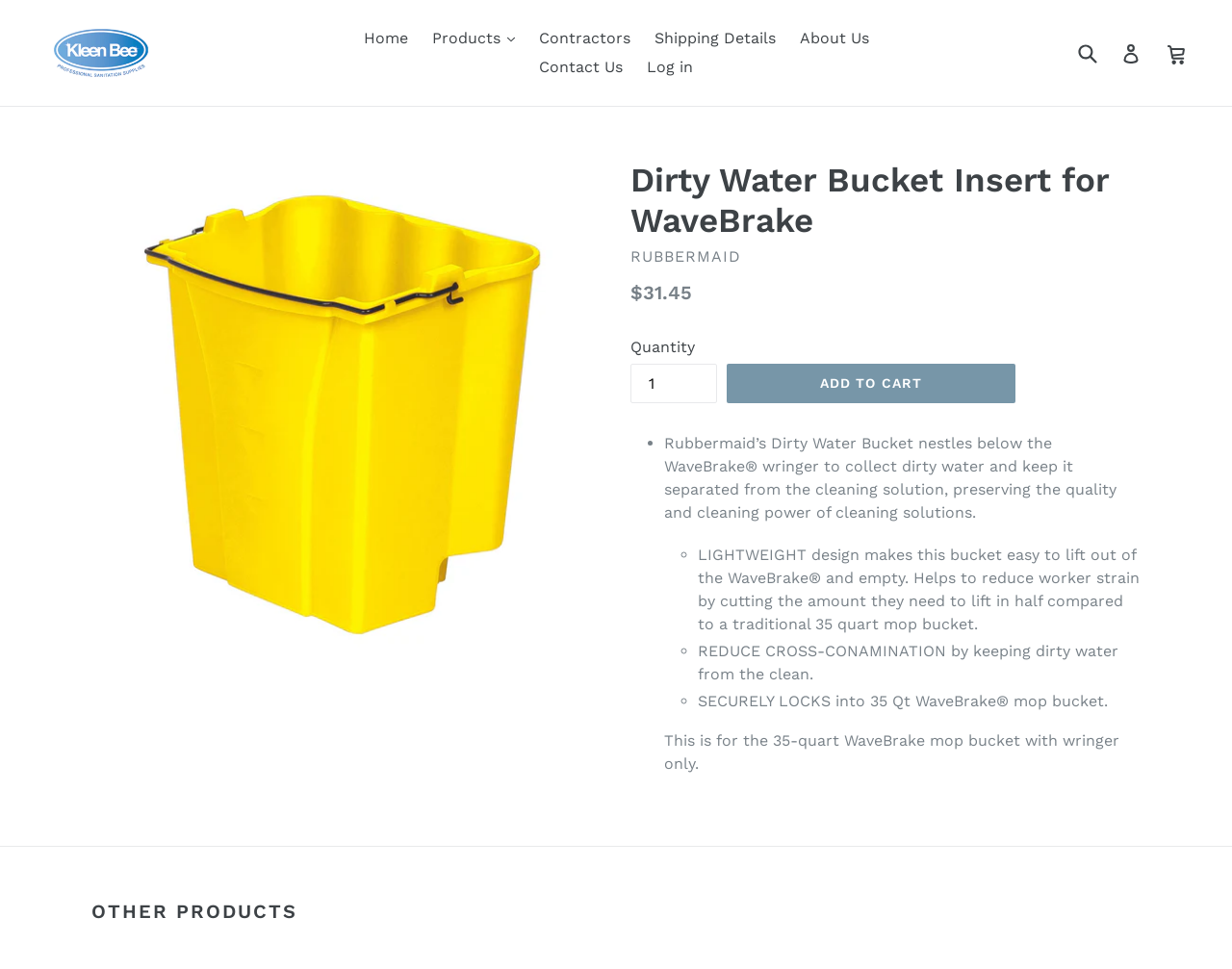Identify the bounding box coordinates of the specific part of the webpage to click to complete this instruction: "Log in to your account".

[0.517, 0.055, 0.57, 0.084]